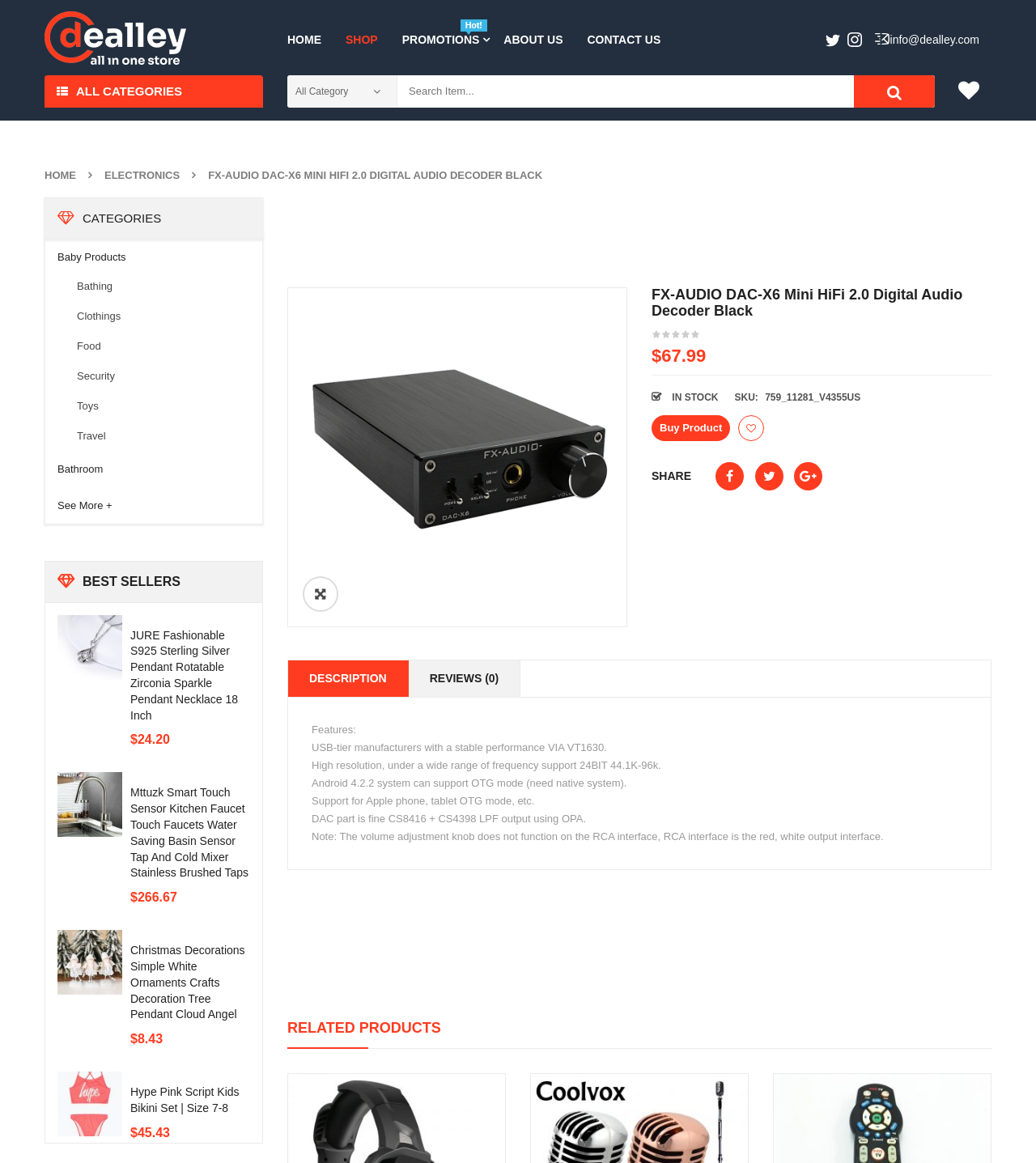Please determine the bounding box of the UI element that matches this description: State Of Wisconsin Employee Probation. The coordinates should be given as (top-left x, top-left y, bottom-right x, bottom-right y), with all values between 0 and 1.

None